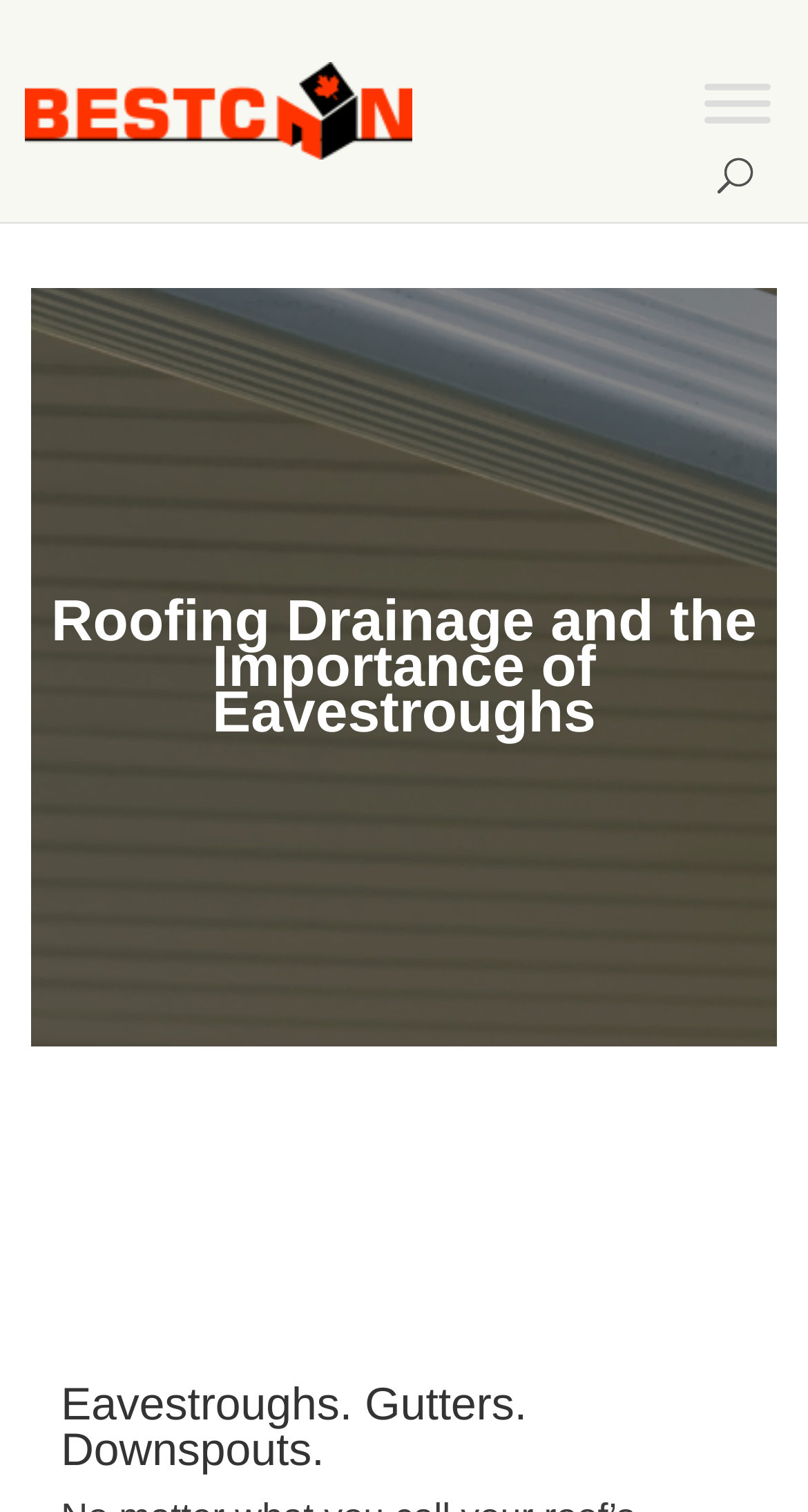Respond with a single word or short phrase to the following question: 
What is the purpose of the troughs on a roof?

Moving water away from home